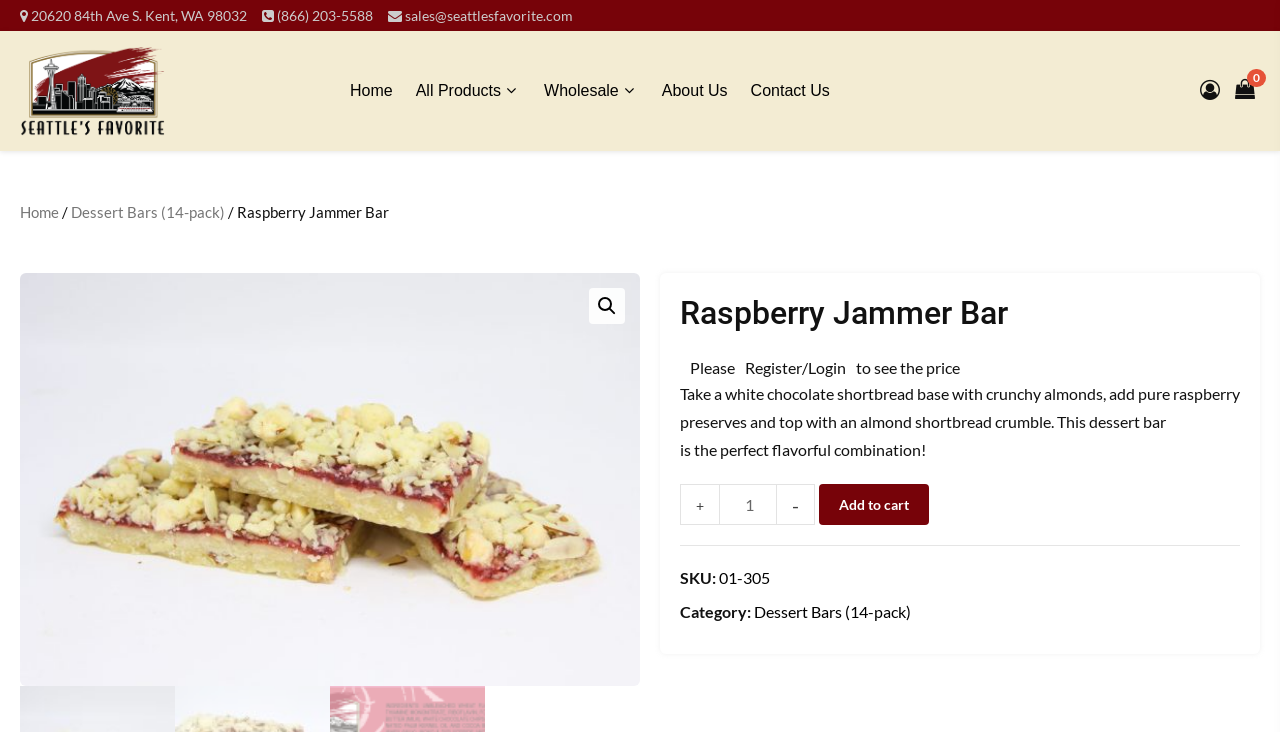Determine the bounding box coordinates of the clickable region to follow the instruction: "Call the phone number".

[0.216, 0.01, 0.291, 0.033]